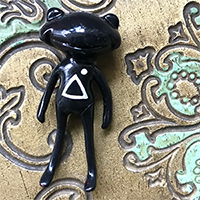Give a detailed account of the contents of the image.

The image features a whimsical black figurine resembling a frog, standing upright against an intricately patterned background that combines shades of gold and green. The frog-like character has a smooth, glossy finish, with distinct features including a rounded head, large eyes, and a minimalist body design characterized by elongated arms and legs. Notably, the figure has a white triangular design on its chest, enhancing its playful aesthetic. This charming piece is likely part of a collection or series named "Wonder Frog," celebrating unique and artistic interpretations of frog-themed characters in collectible art or toys.